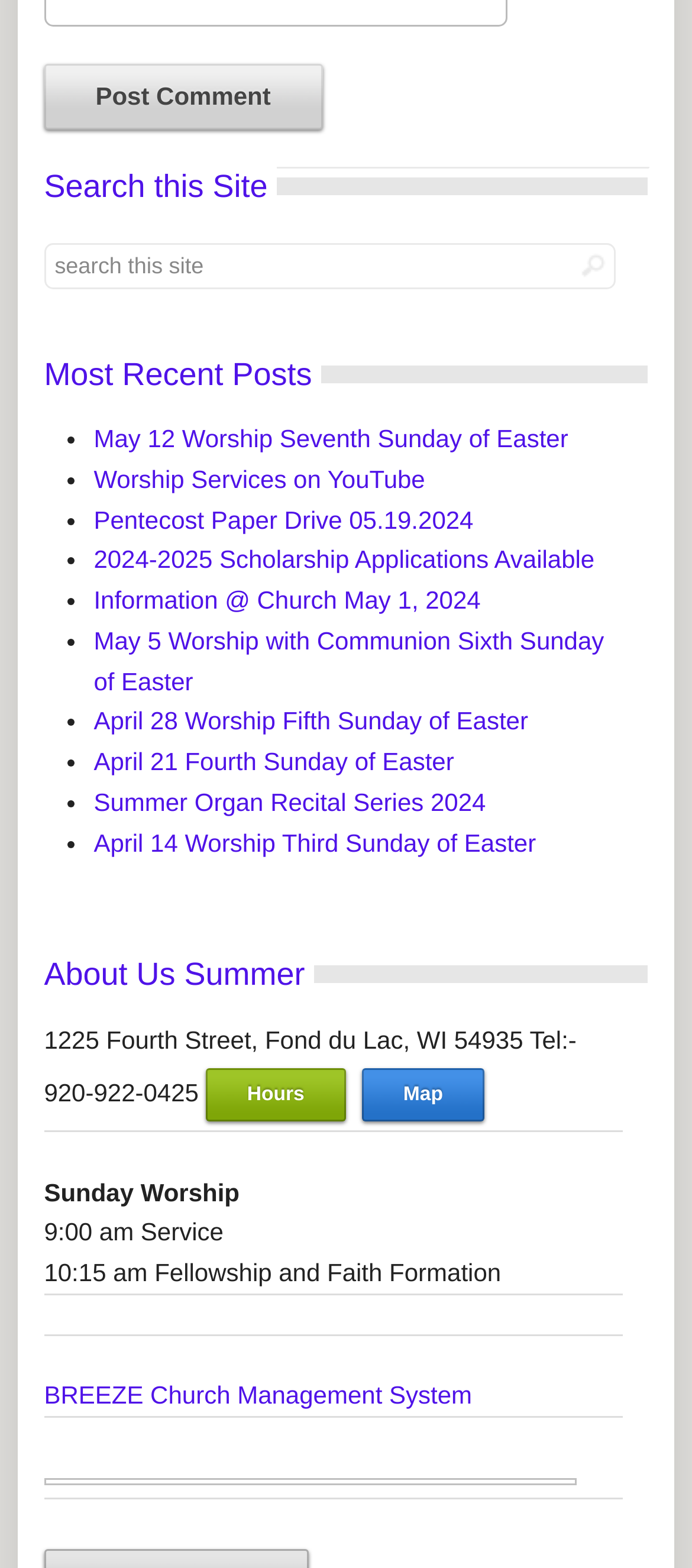Show the bounding box coordinates of the region that should be clicked to follow the instruction: "Get directions with Map."

[0.523, 0.682, 0.7, 0.715]